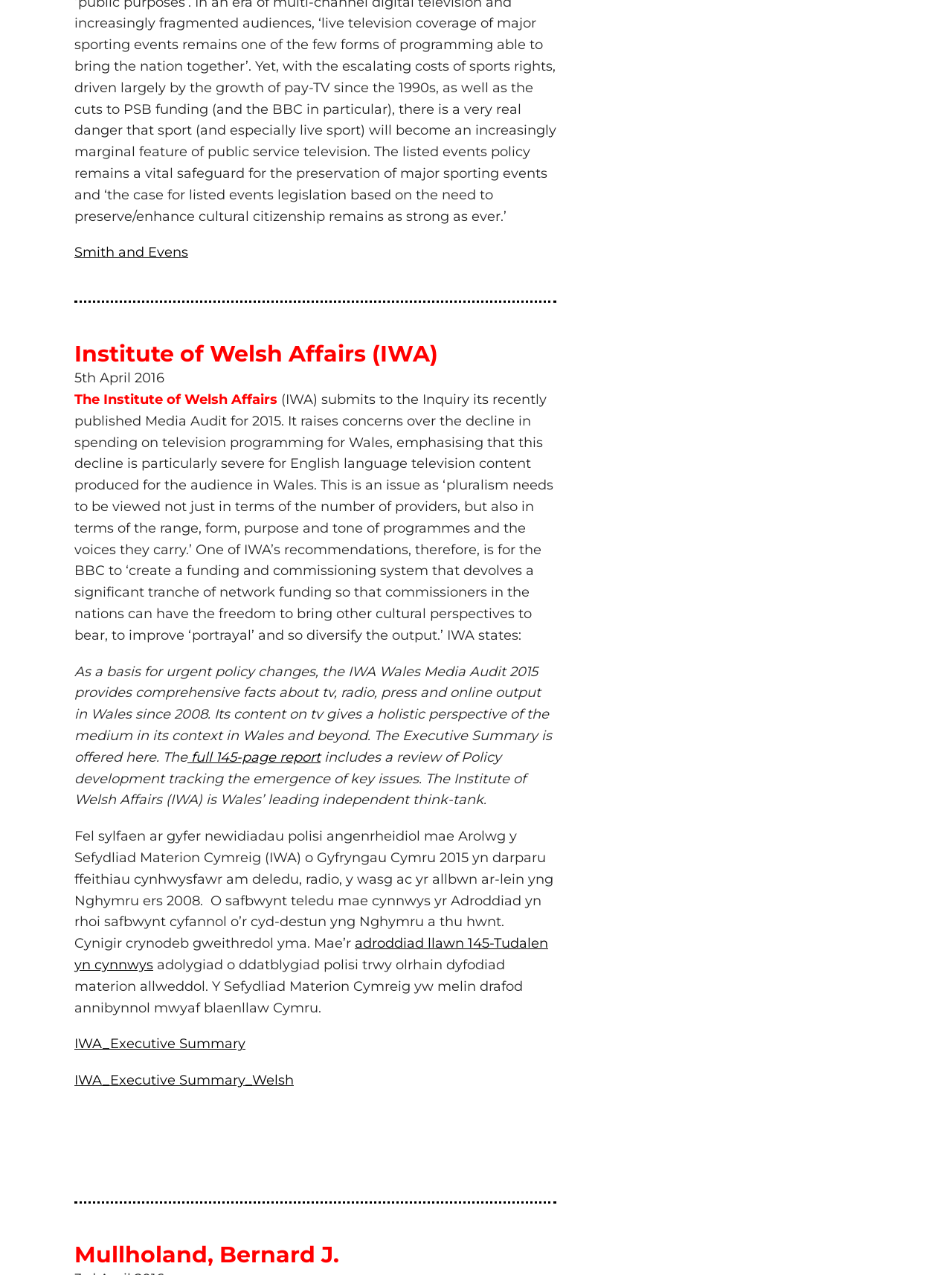Please give a succinct answer using a single word or phrase:
What is the purpose of the Media Audit 2015?

To provide comprehensive facts about tv, radio, press and online output in Wales